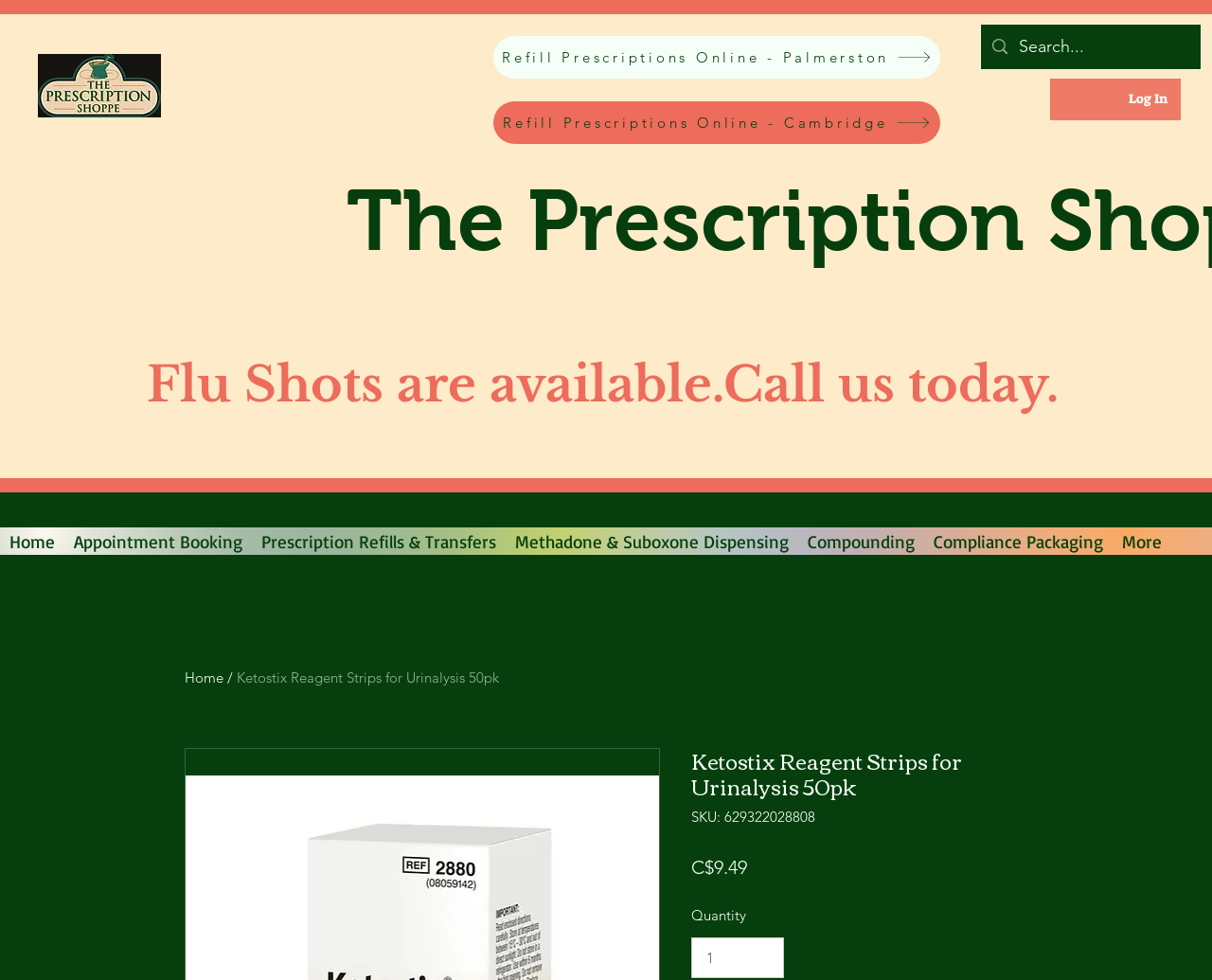Please provide the main heading of the webpage content.

Ketostix Reagent Strips for Urinalysis 50pk